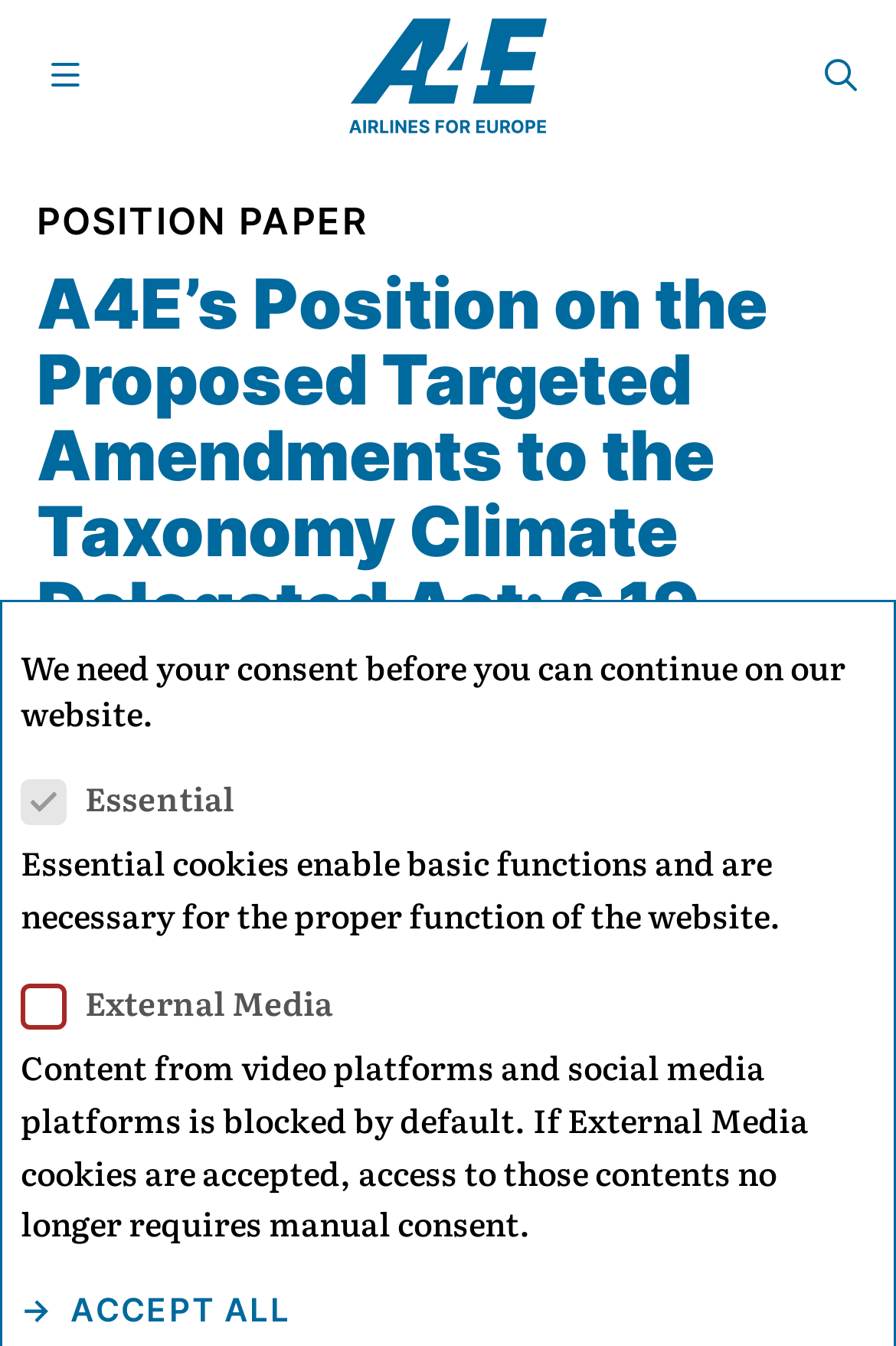Answer the question with a brief word or phrase:
What is the name of the organization?

Airlines for Europe